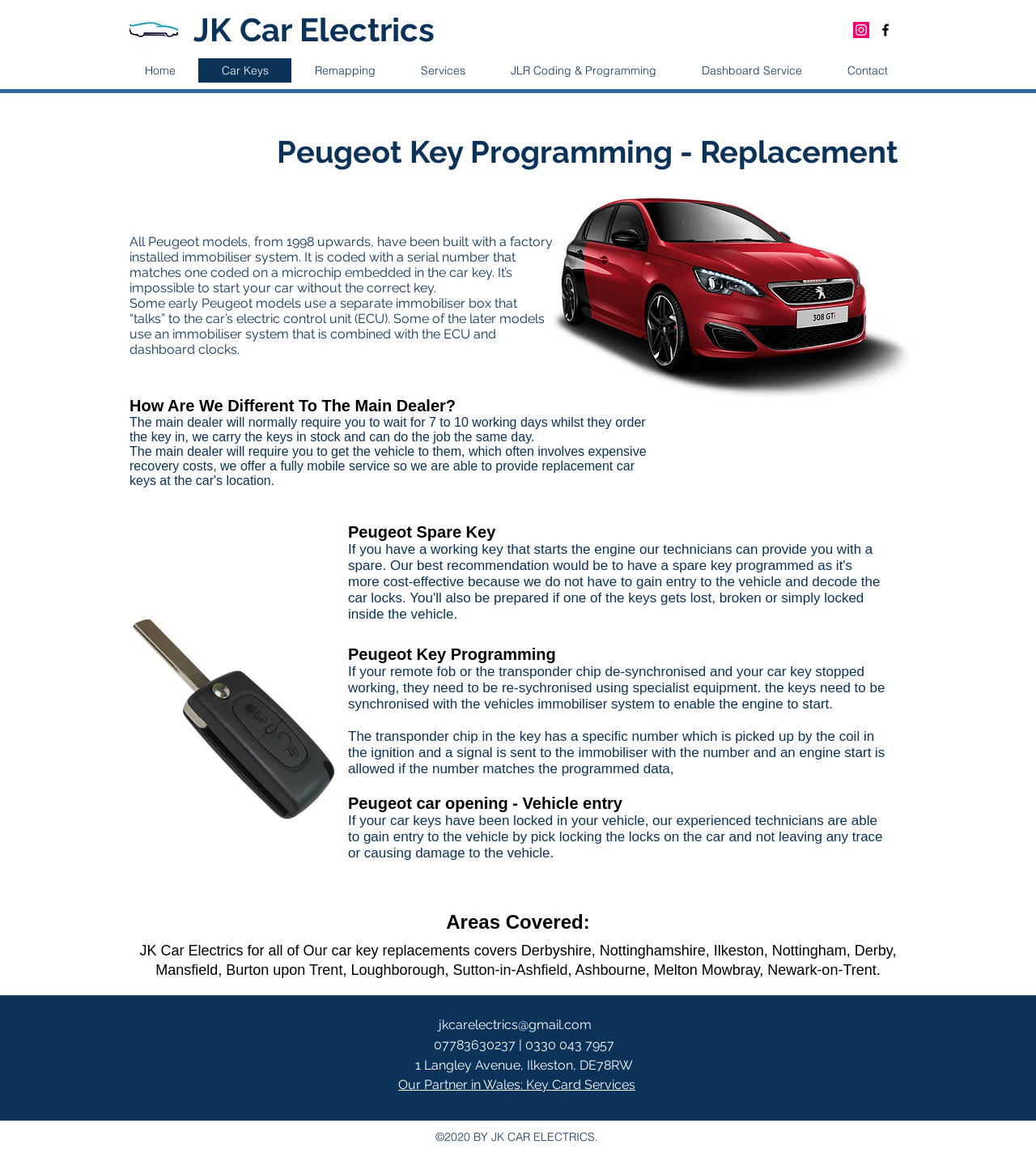Provide a comprehensive description of the webpage.

The webpage is about JK Car Electrics, an auto locksmith service that offers key replacement and programming for Peugeot cars. At the top left corner, there is a logo image and a heading that reads "JK Car Electrics". Below the logo, there is a social bar with links to Instagram and Facebook. 

To the right of the logo, there is a navigation menu with links to different sections of the website, including "Home", "Car Keys", "Remapping", "Services", "JLR Coding & Programming", "Dashboard Service", and "Contact". 

The main content of the webpage is divided into several sections. The first section explains how Peugeot key programming and replacement work, including the immobiliser system and microchip embedded in the car key. 

Below this section, there is an image of a Peugeot car, followed by a section that highlights how JK Car Electrics differs from the main dealer in terms of key replacement and programming services. 

The next section is about Peugeot spare keys, with an image of a key and a description of how the service works. This is followed by sections on Peugeot key programming, including the process of re-synchronising the remote fob or transponder chip with the vehicle's immobiliser system. 

There is also a section on Peugeot car opening and vehicle entry, which explains how JK Car Electrics' technicians can gain entry to the vehicle without causing damage. 

Towards the bottom of the page, there is a section that lists the areas covered by JK Car Electrics, including Derbyshire, Nottinghamshire, and other locations. 

Finally, at the very bottom of the page, there is a section with contact information, including an email address, phone numbers, and a physical address. There is also a link to a partner company in Wales and a copyright notice.